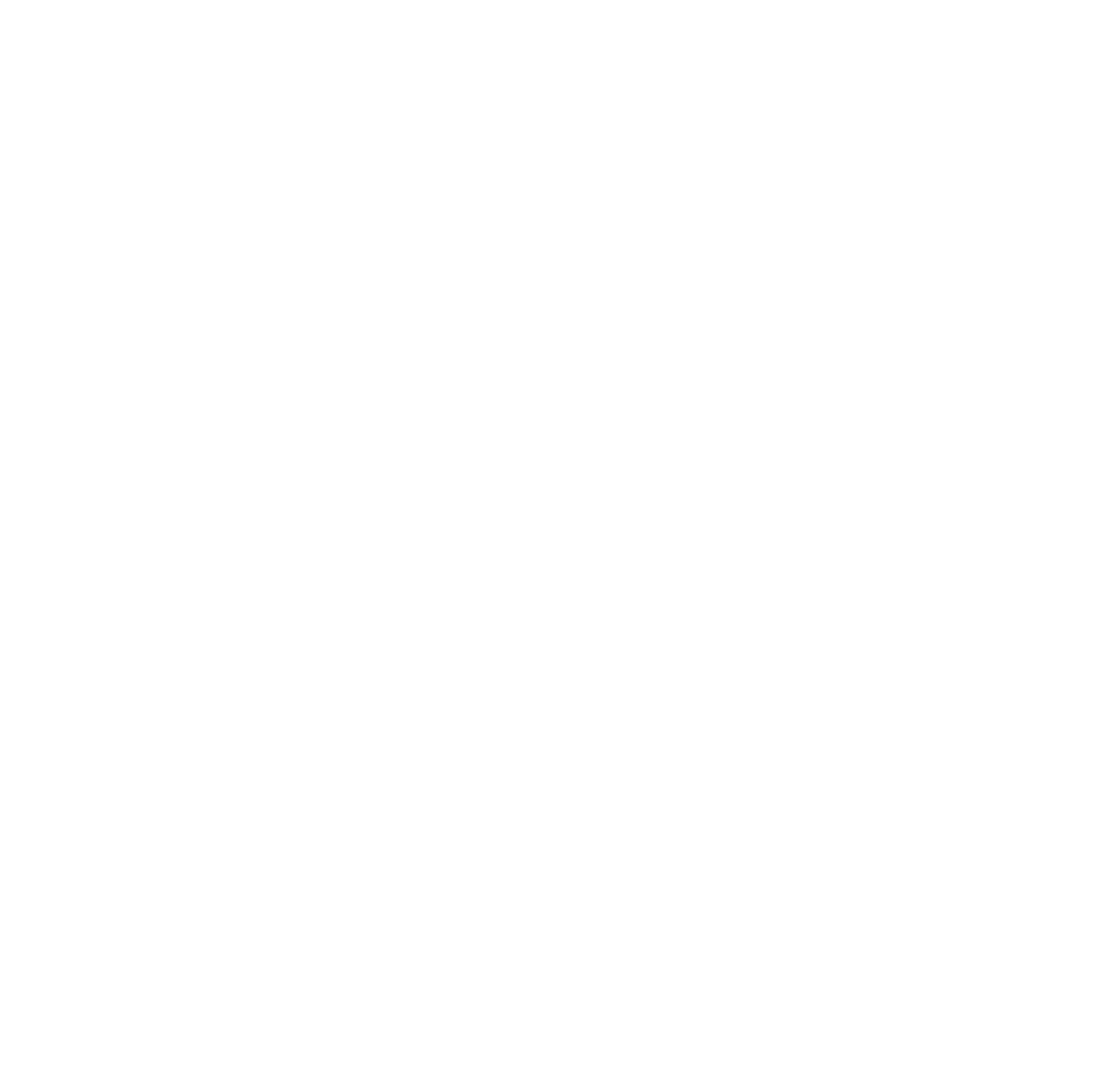Give the bounding box coordinates for the element described by: "Abstract painting for sale (41)".

[0.19, 0.428, 0.566, 0.466]